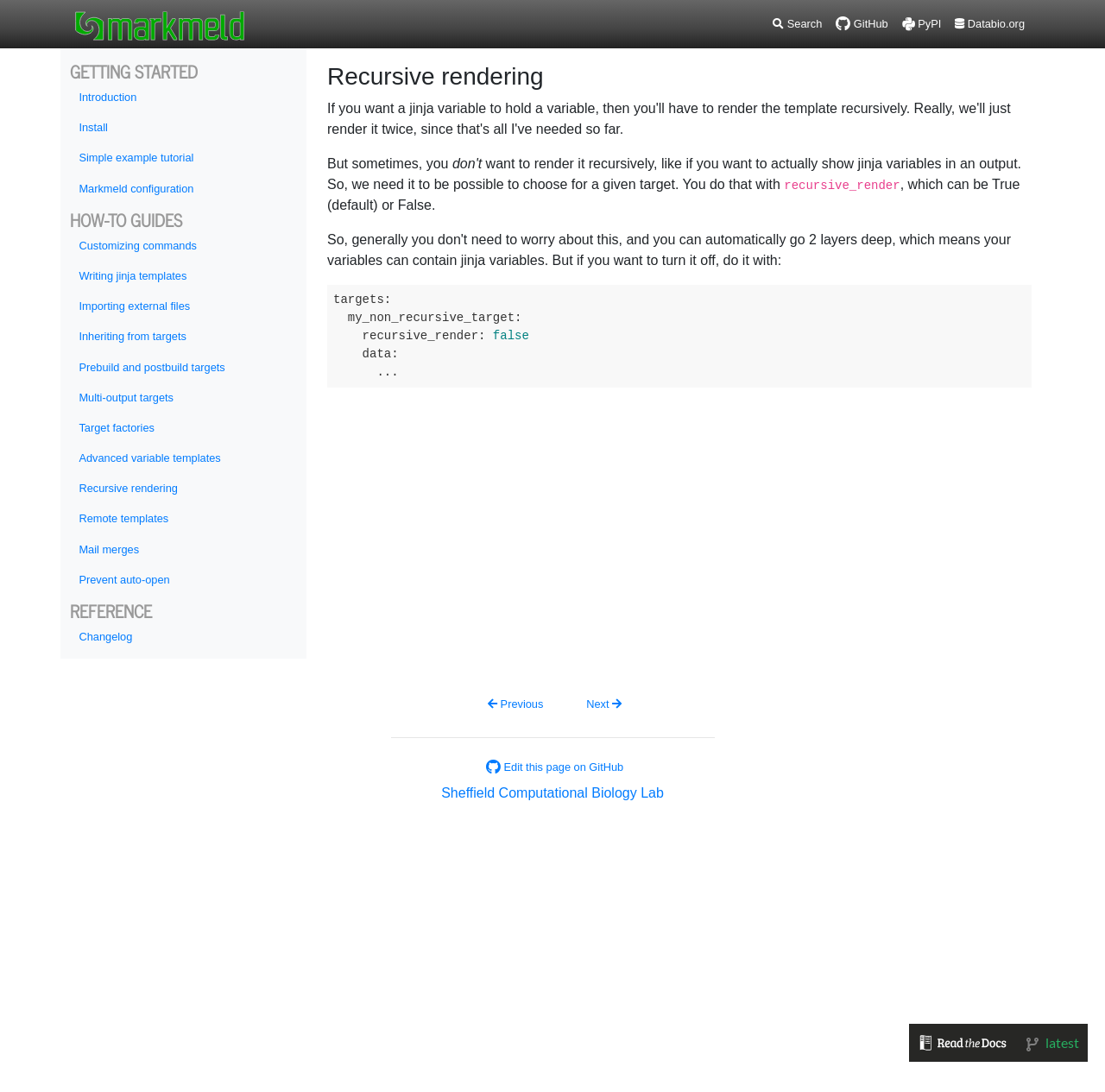Locate the bounding box coordinates of the element that should be clicked to execute the following instruction: "Click on the Search button".

[0.693, 0.008, 0.75, 0.036]